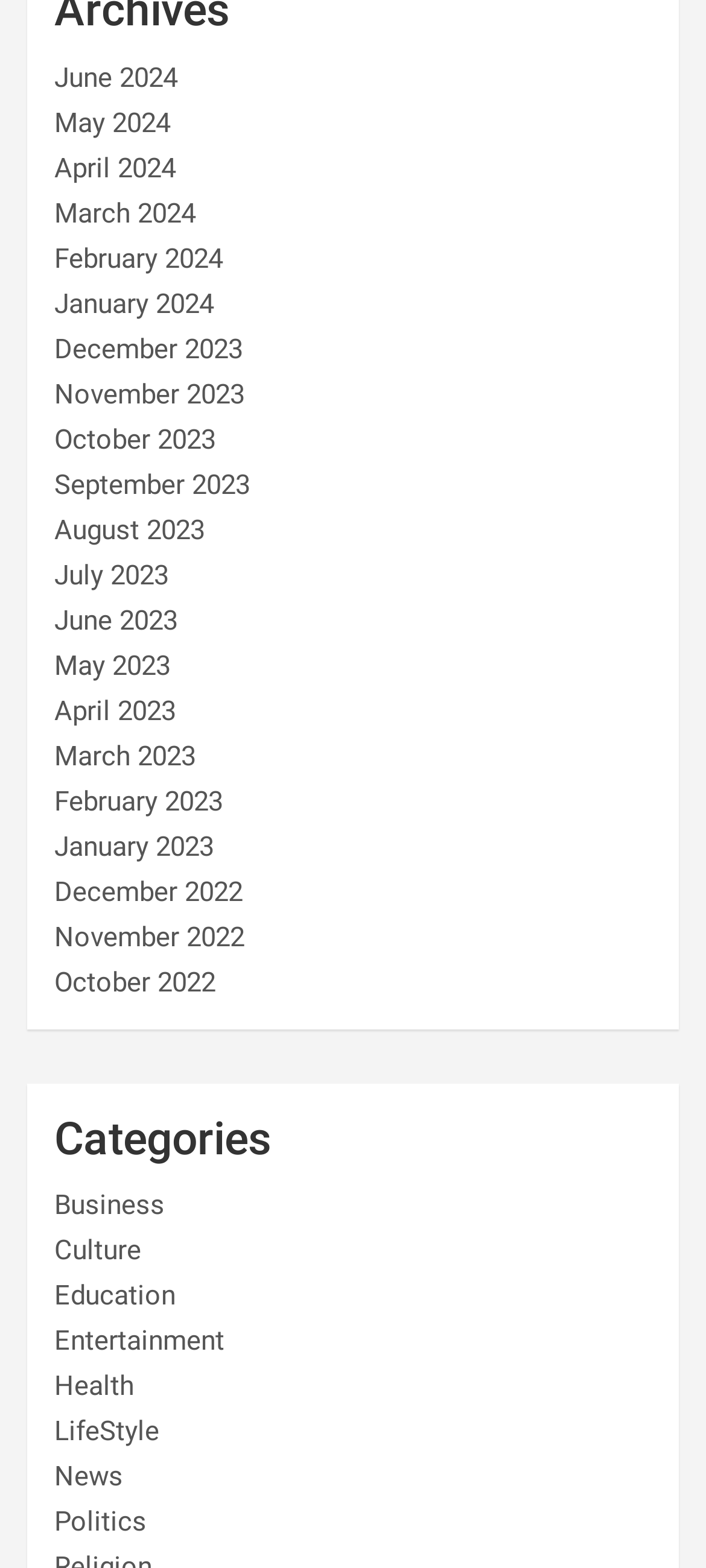Determine the bounding box coordinates for the region that must be clicked to execute the following instruction: "Check news for December 2022".

[0.077, 0.558, 0.344, 0.579]